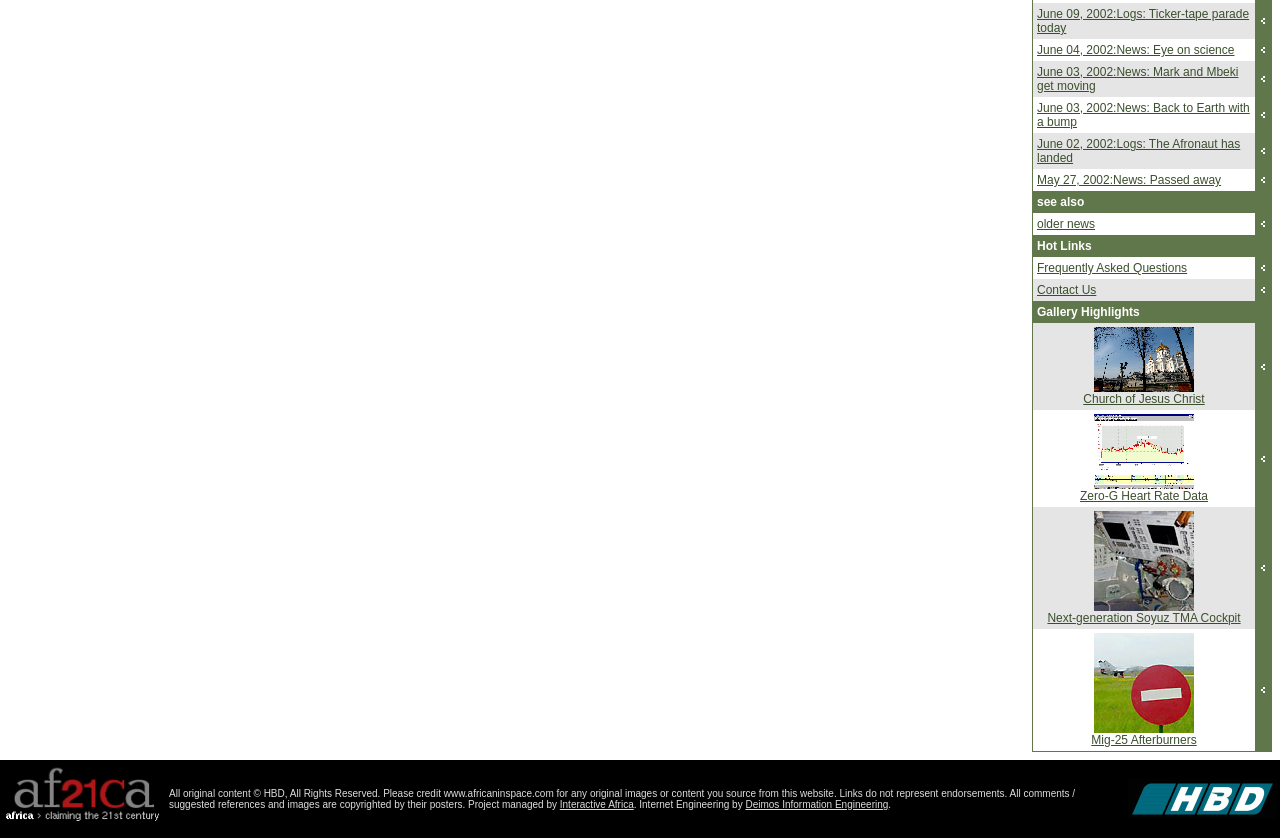Please specify the bounding box coordinates in the format (top-left x, top-left y, bottom-right x, bottom-right y), with all values as floating point numbers between 0 and 1. Identify the bounding box of the UI element described by: December 2008

None